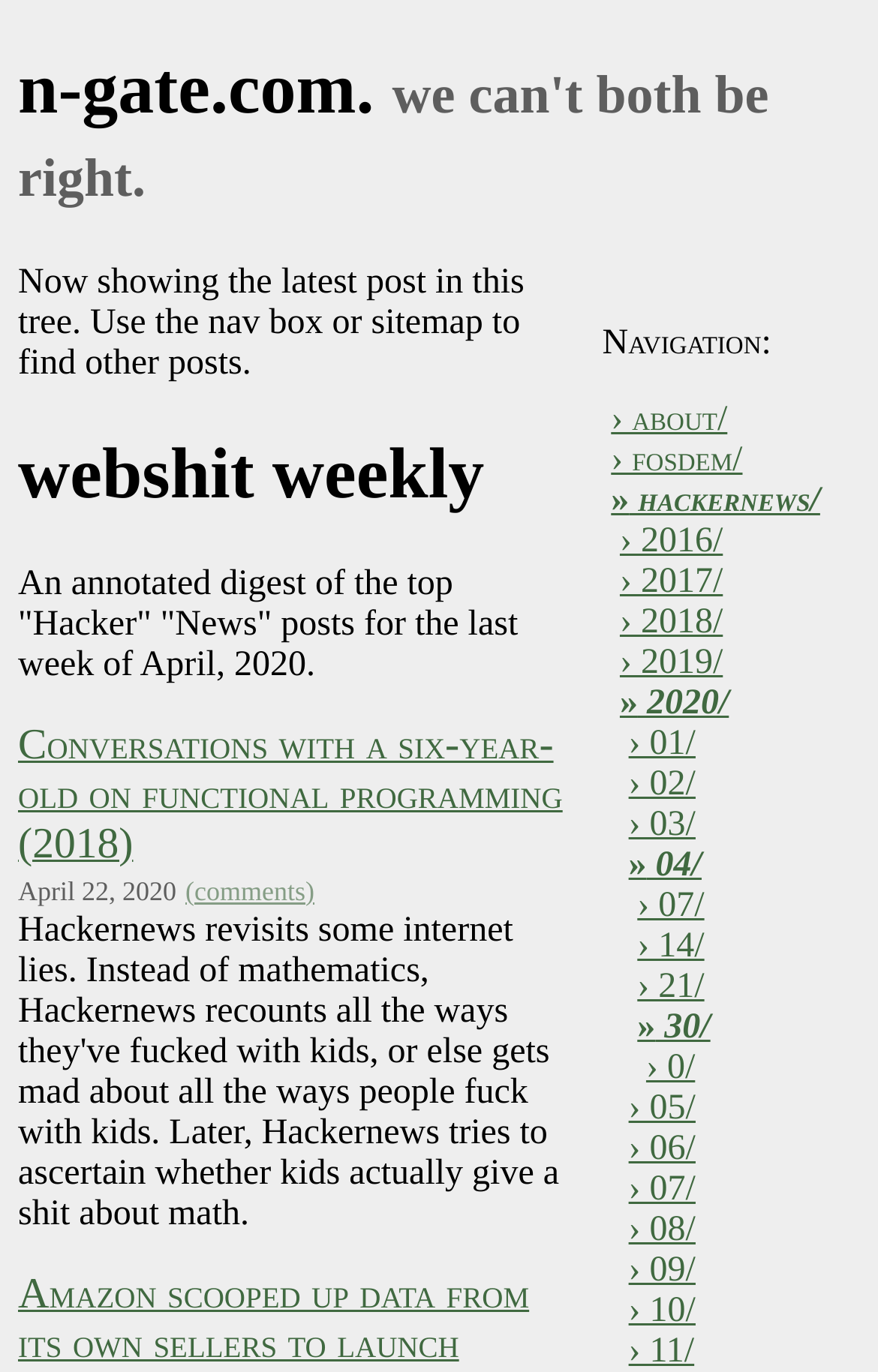Locate the bounding box coordinates of the area you need to click to fulfill this instruction: 'read webshit weekly'. The coordinates must be in the form of four float numbers ranging from 0 to 1: [left, top, right, bottom].

[0.021, 0.315, 0.979, 0.376]